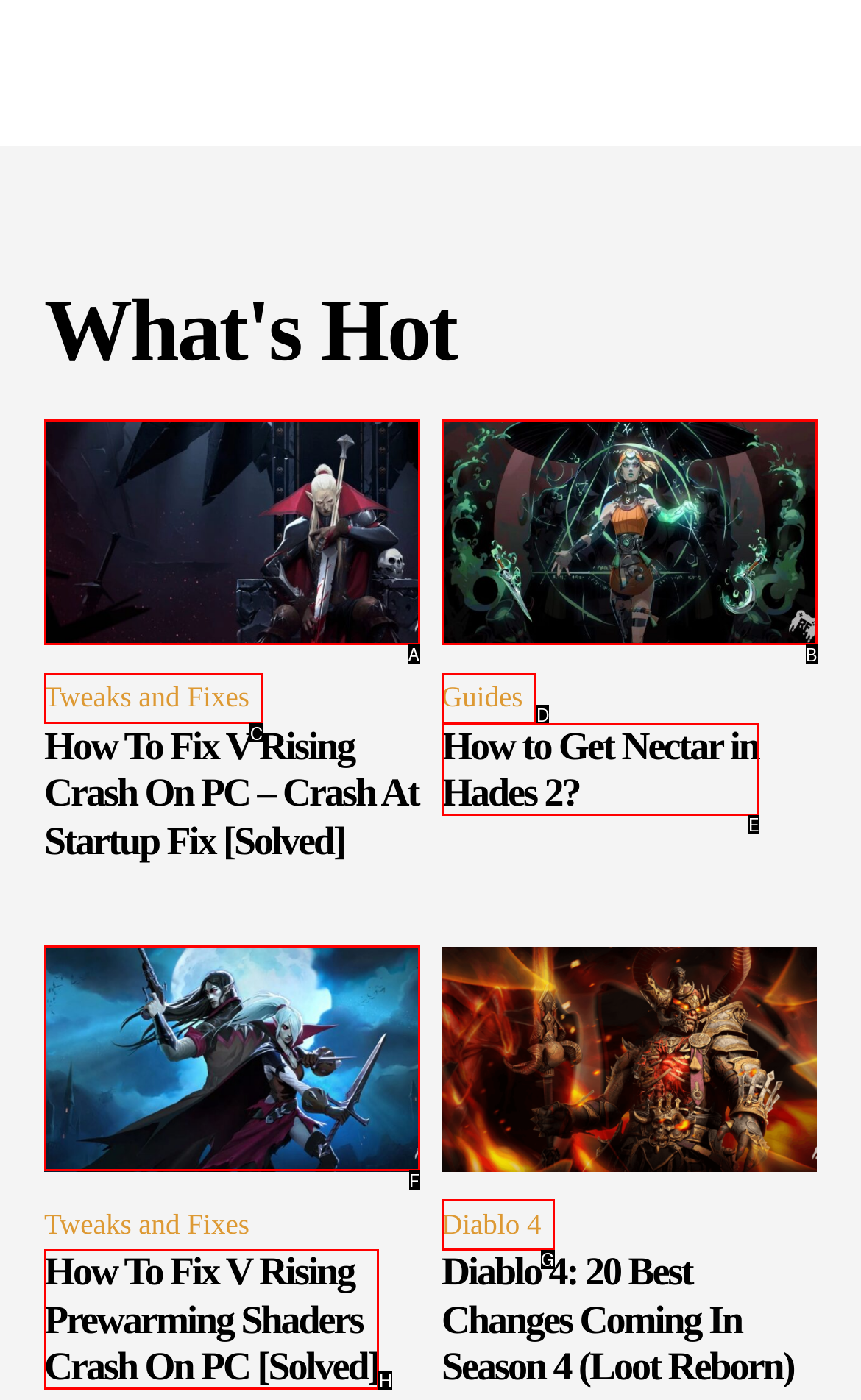Which UI element should you click on to achieve the following task: Access 'Diablo 4' category? Provide the letter of the correct option.

G